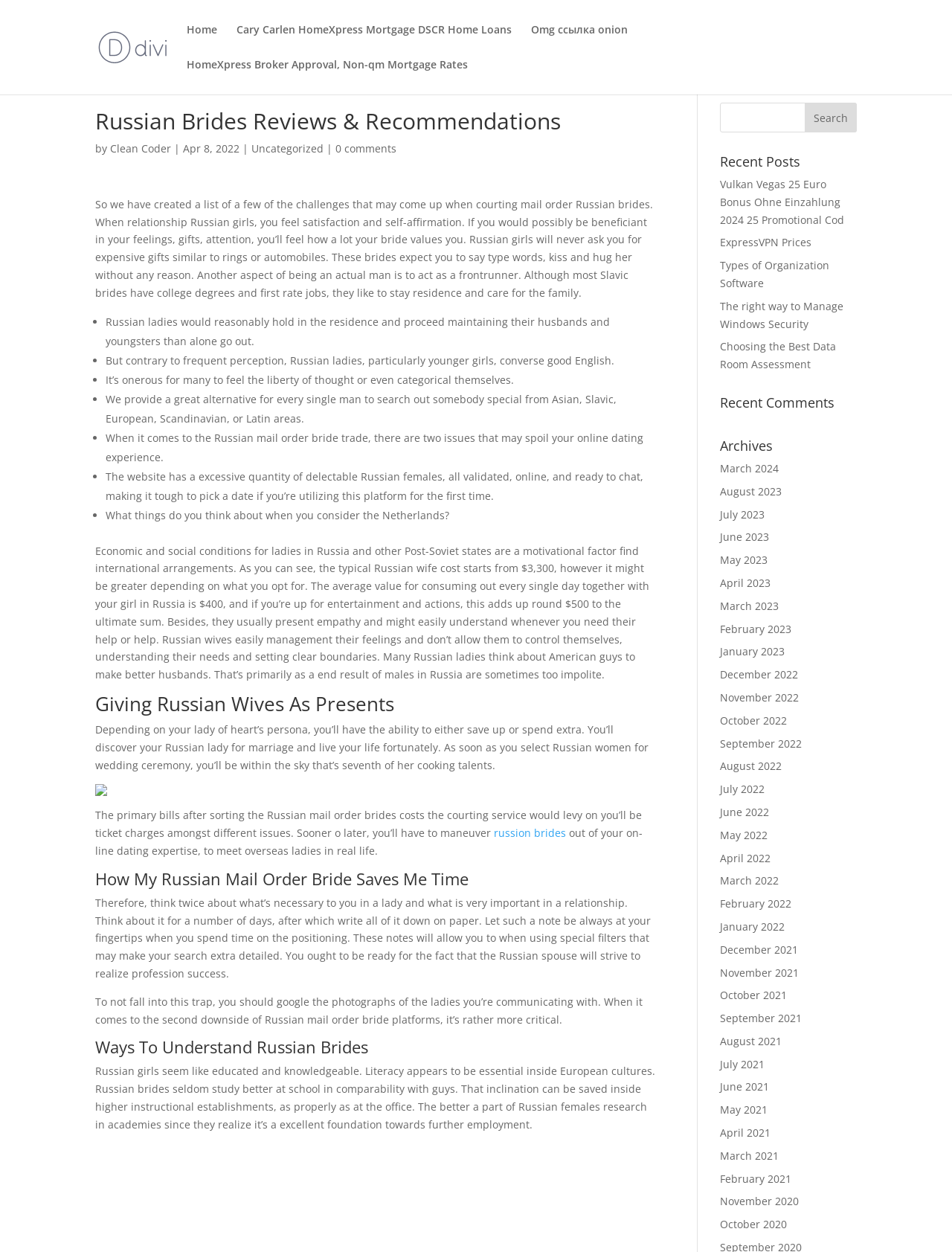Identify the bounding box coordinates for the UI element described as follows: "Types of Organization Software". Ensure the coordinates are four float numbers between 0 and 1, formatted as [left, top, right, bottom].

[0.756, 0.206, 0.871, 0.232]